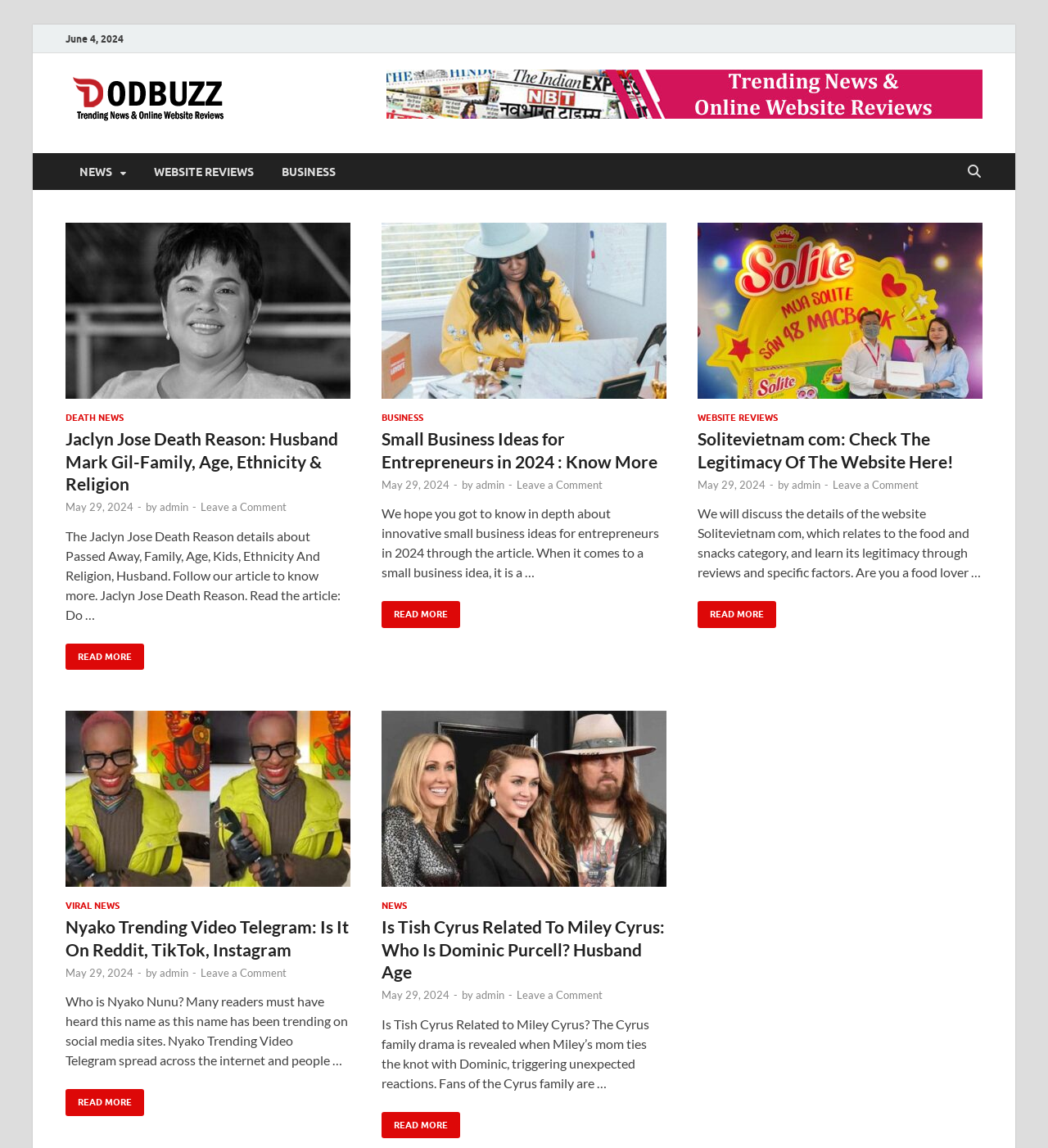Locate the bounding box coordinates of the UI element described by: "May 29, 2024June 4, 2024". Provide the coordinates as four float numbers between 0 and 1, formatted as [left, top, right, bottom].

[0.364, 0.861, 0.429, 0.873]